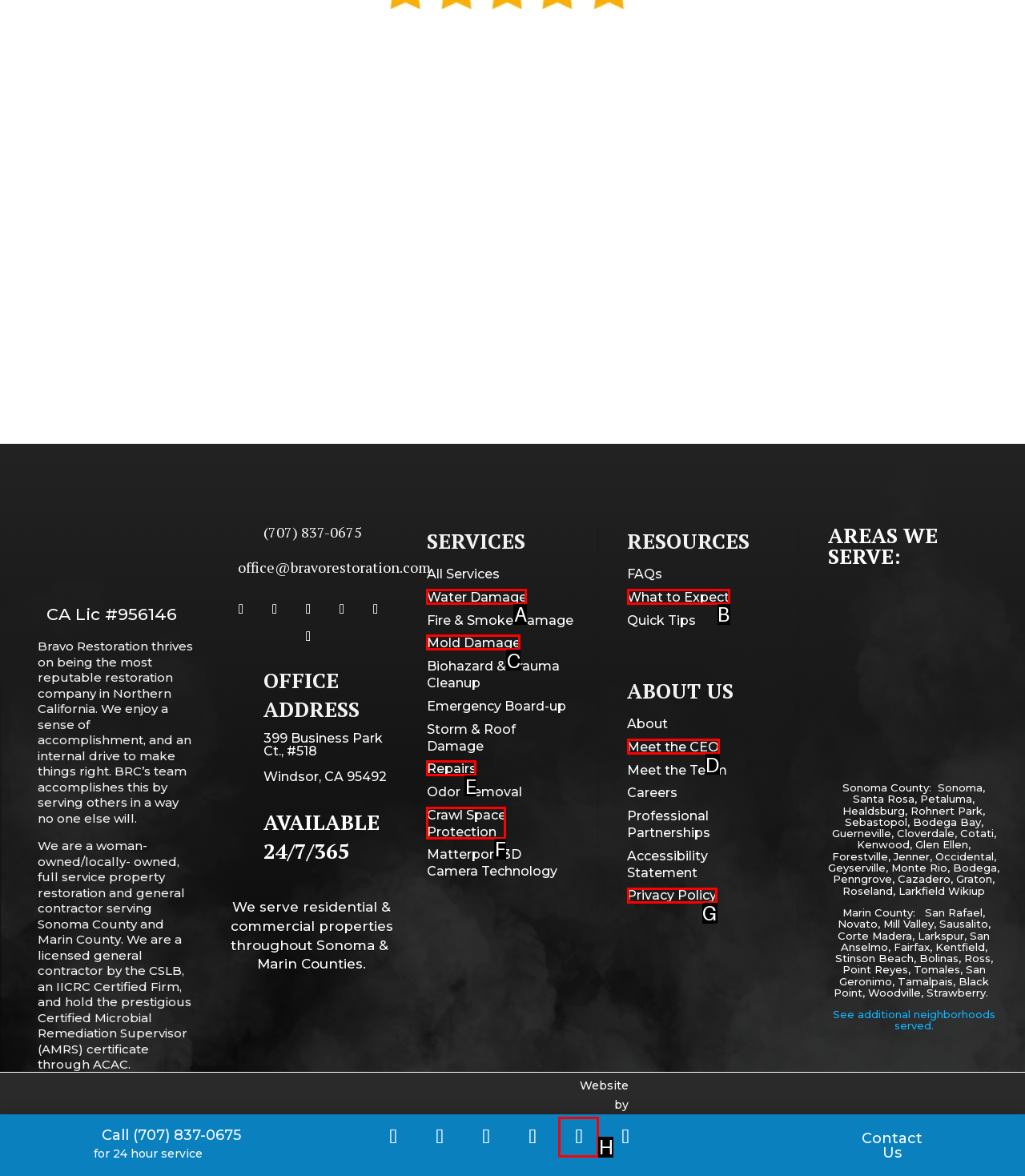Identify the HTML element that matches the description: Disclosure Policy. Provide the letter of the correct option from the choices.

None